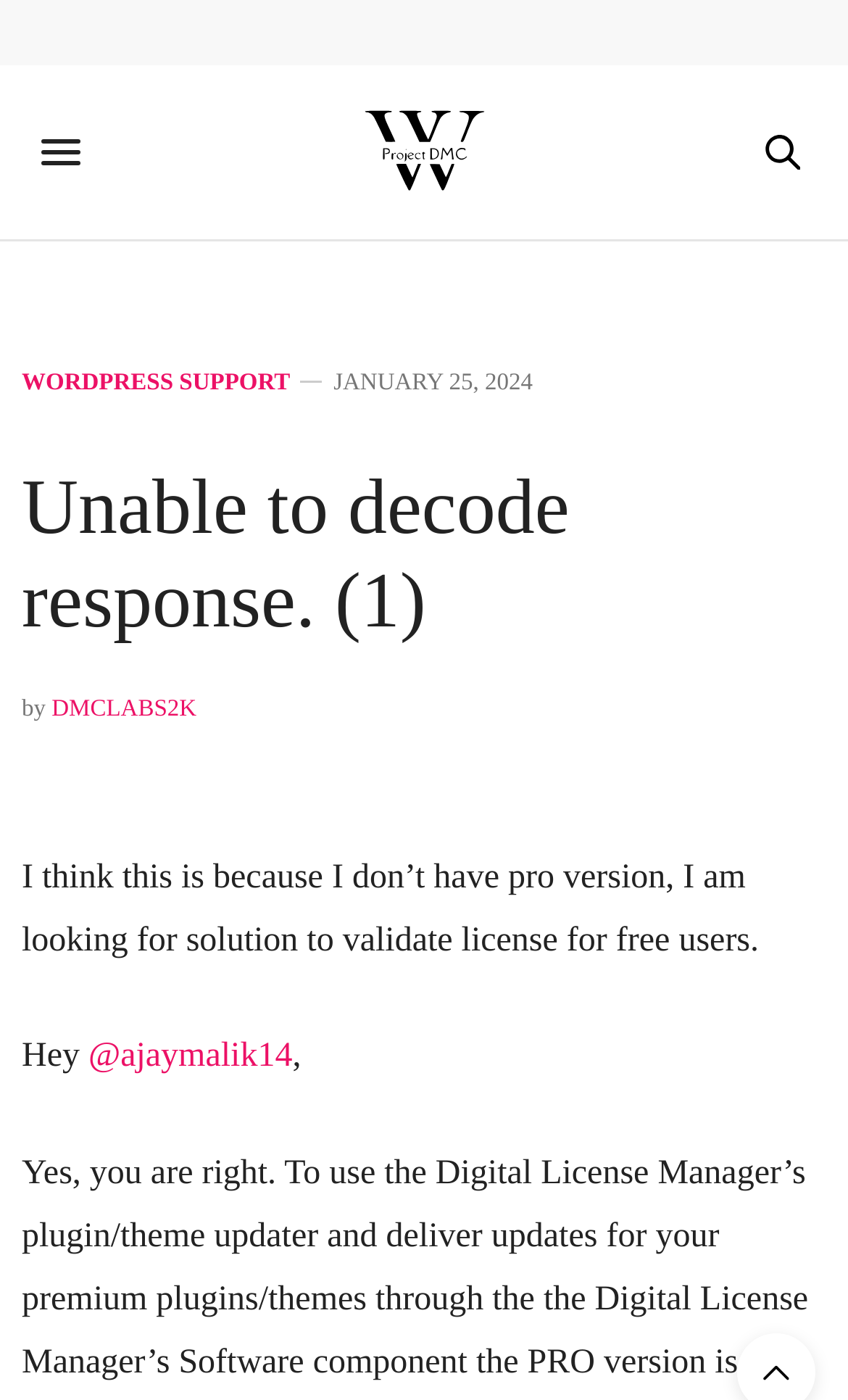Provide the text content of the webpage's main heading.

Unable to decode response. (1)